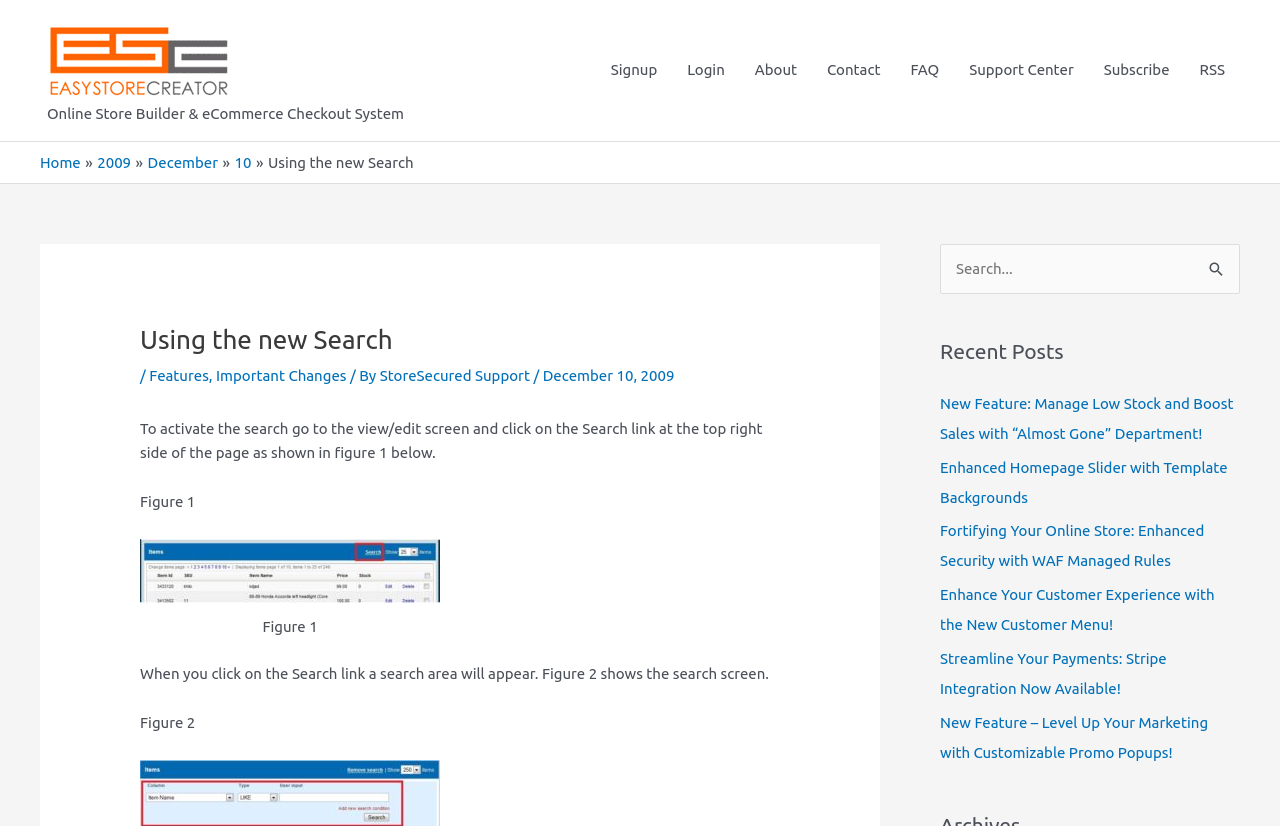What is the name of the blog?
Using the image as a reference, answer the question with a short word or phrase.

StoreSecured Blog